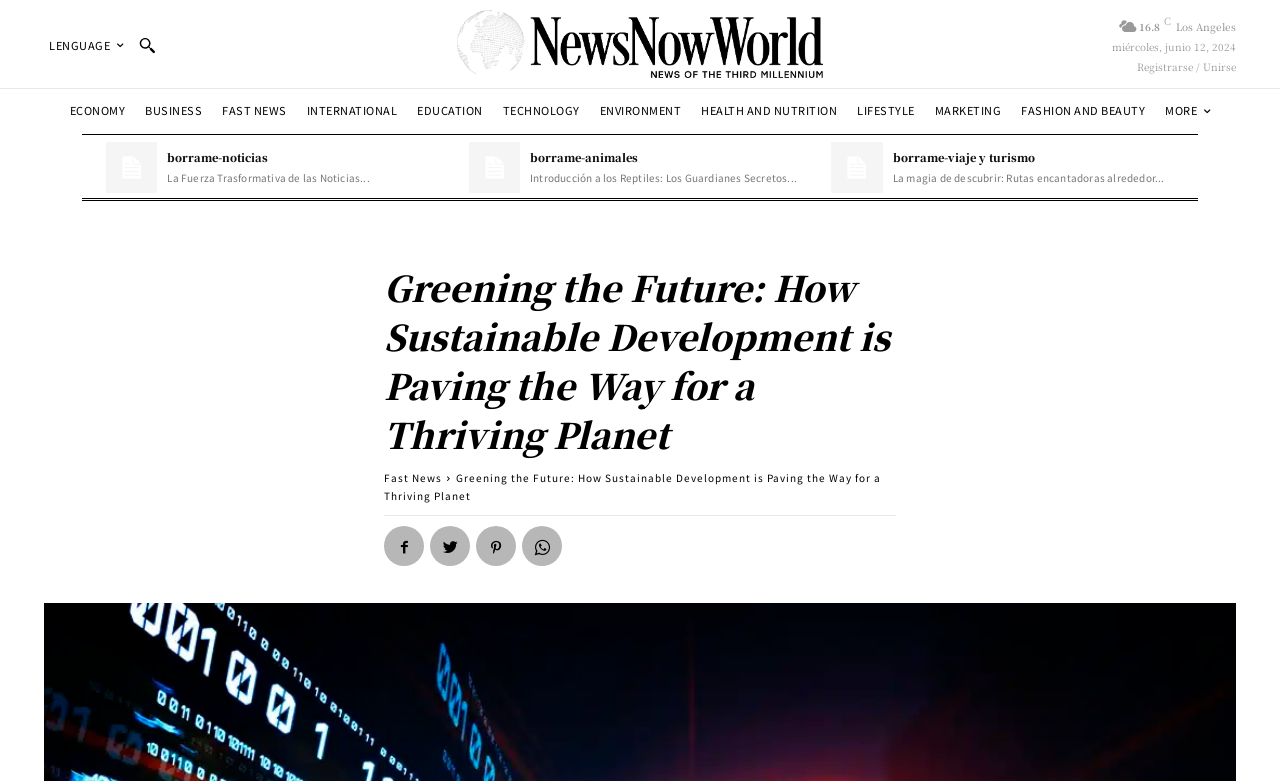Please find and provide the title of the webpage.

Greening the Future: How Sustainable Development is Paving the Way for a Thriving Planet